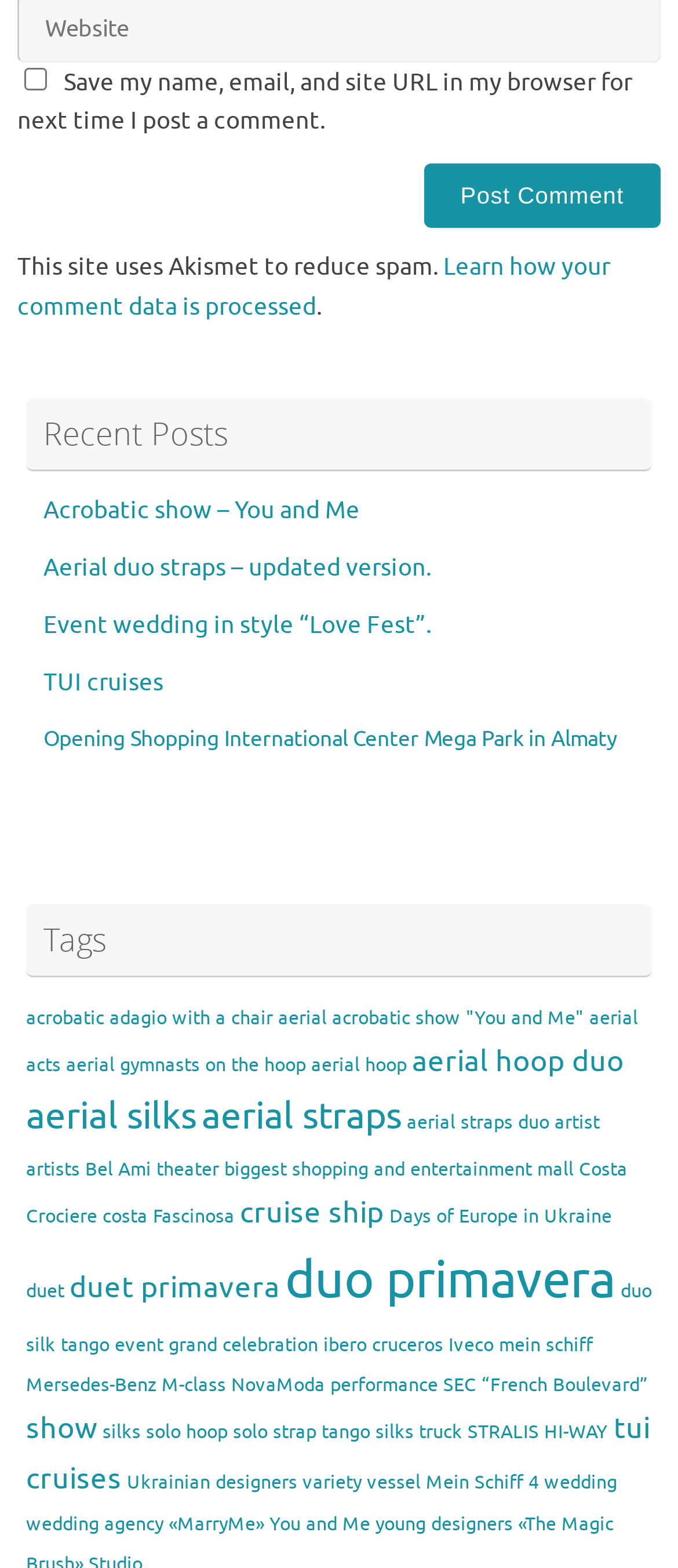Locate the UI element described by wedding in the provided webpage screenshot. Return the bounding box coordinates in the format (top-left x, top-left y, bottom-right x, bottom-right y), ensuring all values are between 0 and 1.

[0.803, 0.938, 0.91, 0.952]